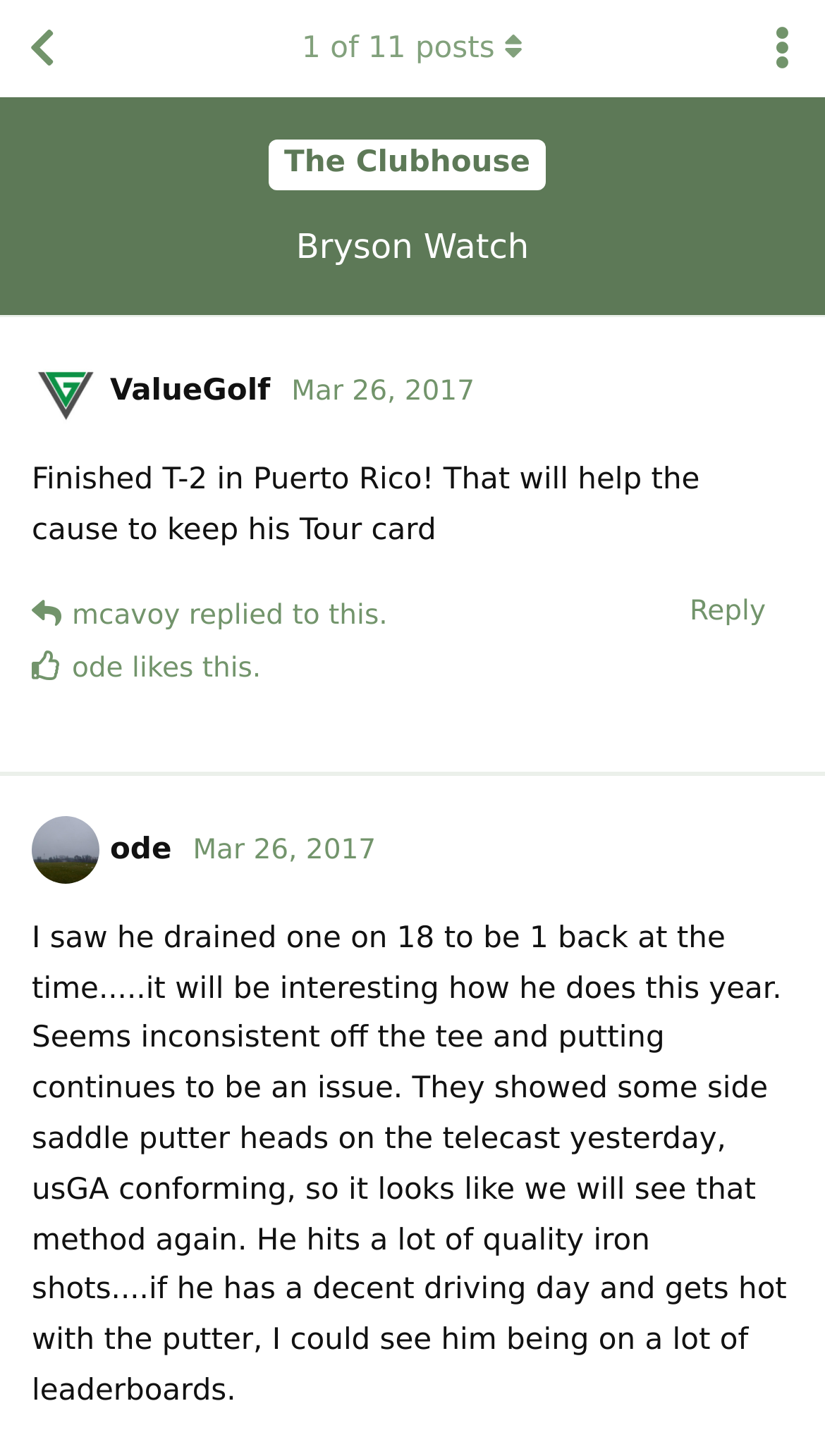Who is the author of the first post?
Look at the image and answer with only one word or phrase.

ValueGolf